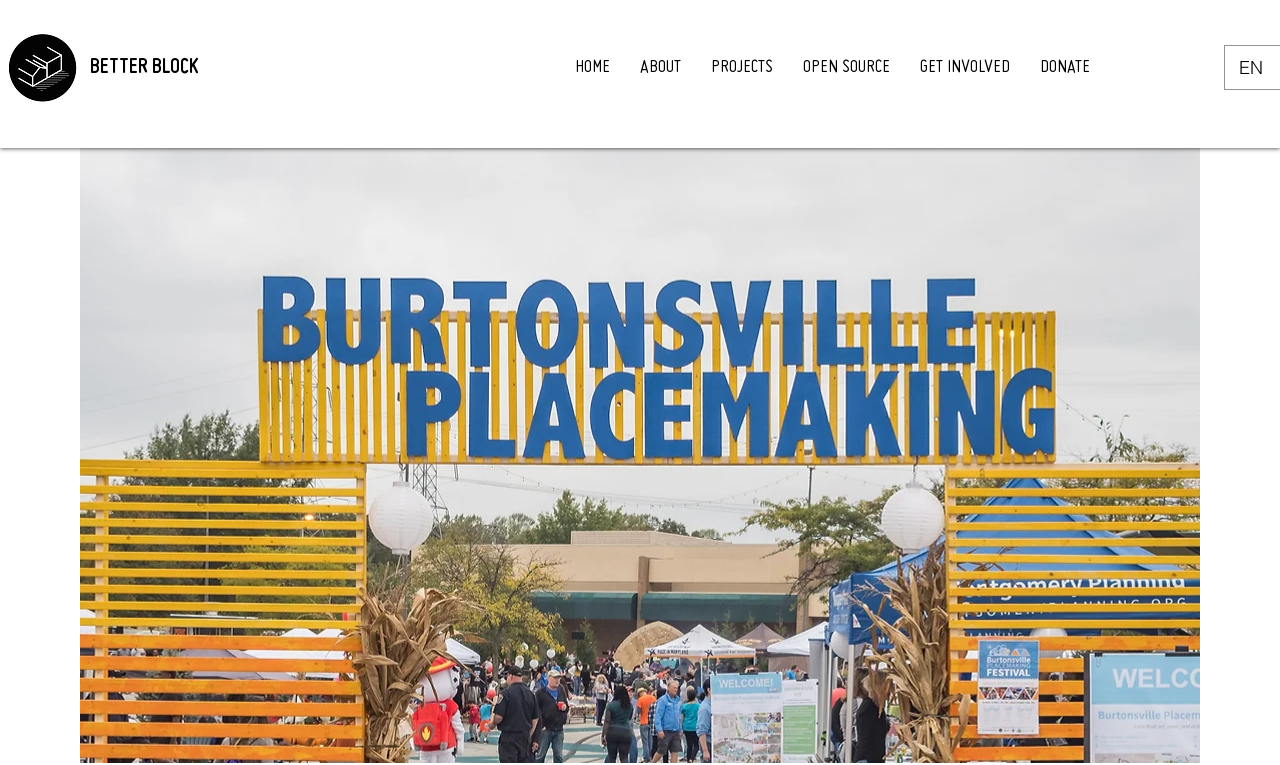Please find and give the text of the main heading on the webpage.

Burtsonville Better Block